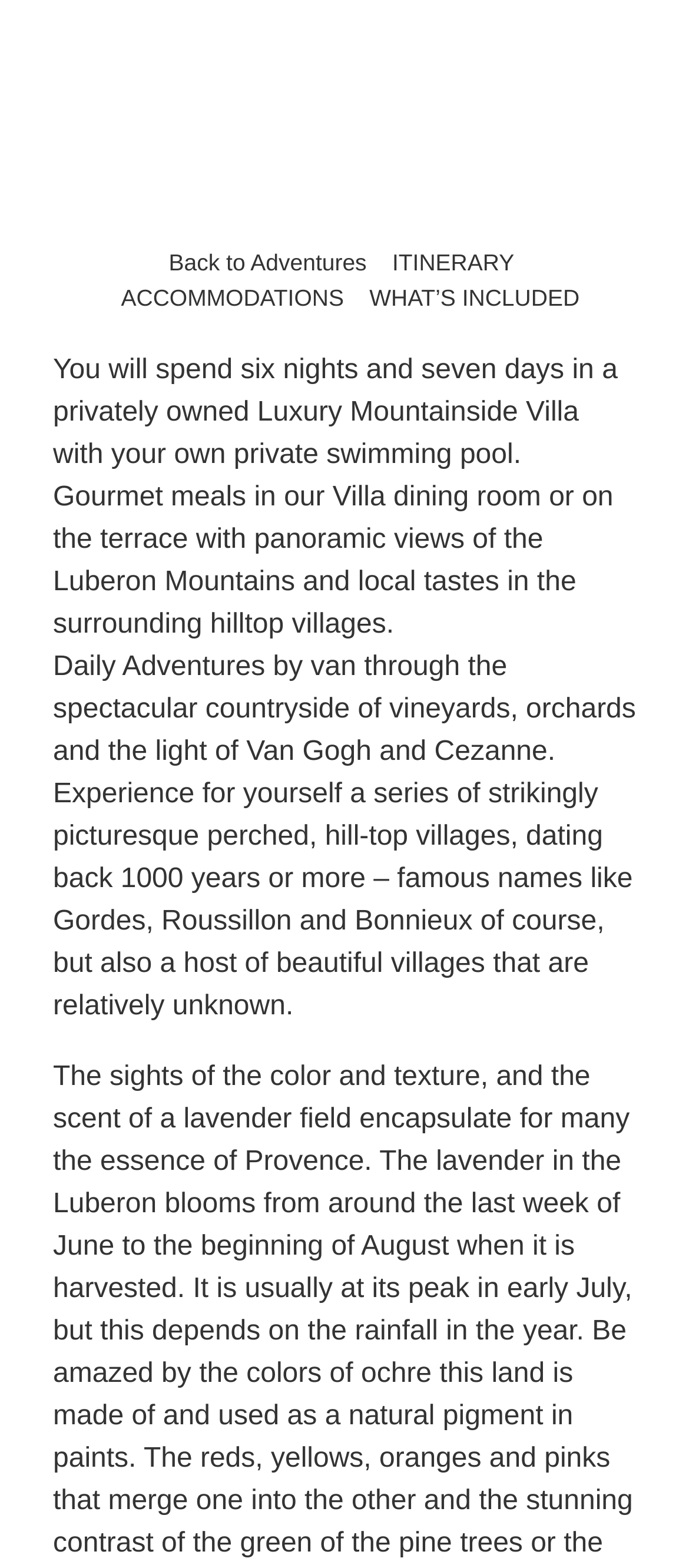Identify the bounding box for the UI element that is described as follows: "WHAT’S INCLUDED".

[0.536, 0.181, 0.841, 0.198]